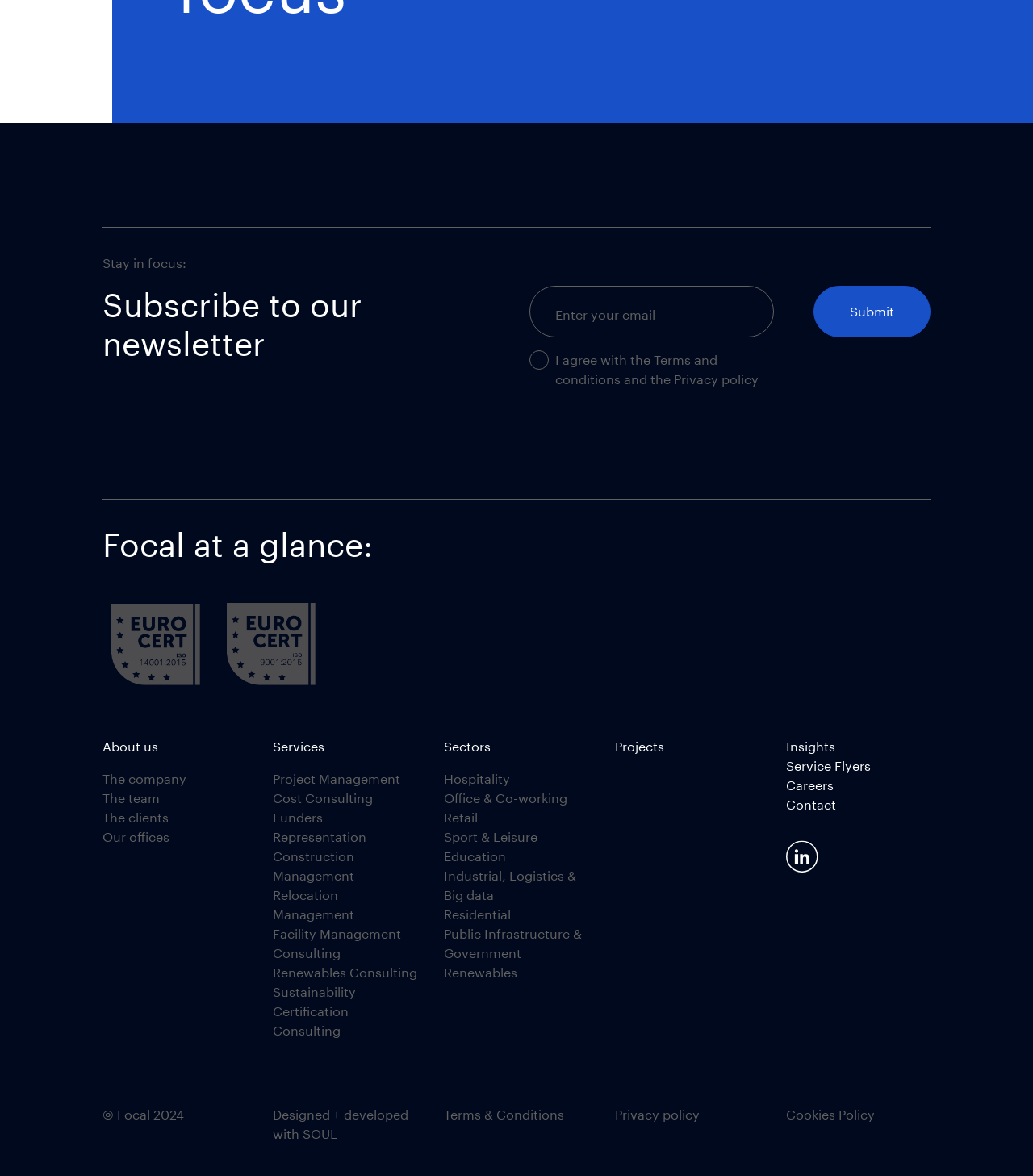Give the bounding box coordinates for the element described as: "Office & Co-working".

[0.43, 0.672, 0.549, 0.685]